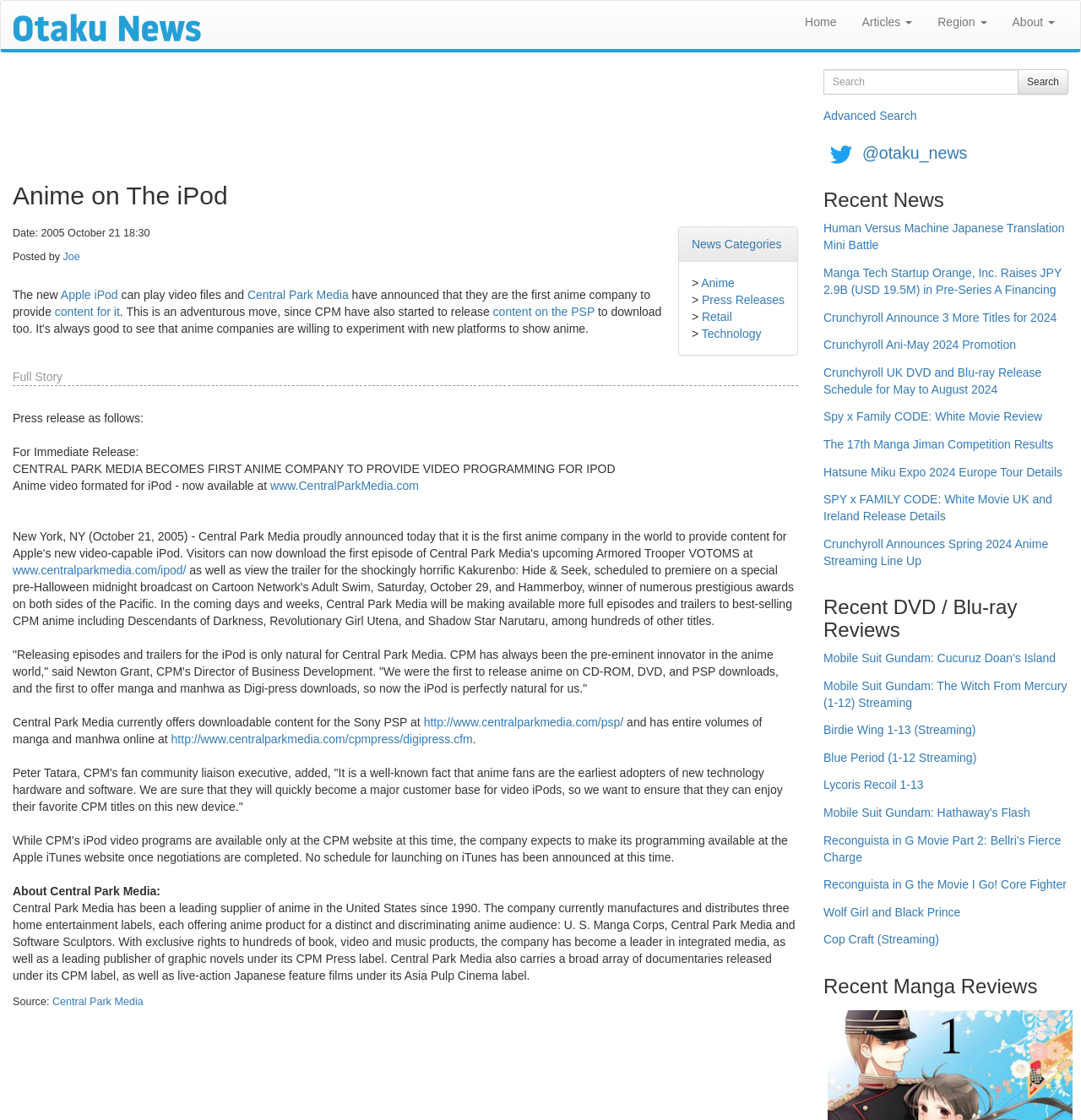Give an in-depth explanation of the webpage layout and content.

The webpage is about Otaku News, a website that provides news and updates on anime, manga, and Japanese culture. At the top of the page, there is a logo and a navigation menu with links to "Home", "Articles", "Region", and "About". Below the navigation menu, there is a heading that reads "Anime on The iPod", which is the main topic of the page.

The main content of the page is divided into two sections. The left section contains a news article about Central Park Media, an anime company that has started providing video content for the iPod. The article includes quotes from the company's executives and provides information about their plans to release anime episodes and trailers on the iPod.

The right section of the page contains a search bar and a list of recent news articles, DVD and Blu-ray reviews, and manga reviews. The news articles are listed in reverse chronological order, with the most recent articles at the top. The list includes articles about various anime and manga-related topics, such as new releases, company announcements, and event details.

At the bottom of the page, there are links to follow Otaku News on Twitter and to access advanced search features. There is also a section that lists recent DVD and Blu-ray reviews, which includes links to reviews of various anime titles. Finally, there is a section that lists recent manga reviews, which includes links to reviews of various manga titles.